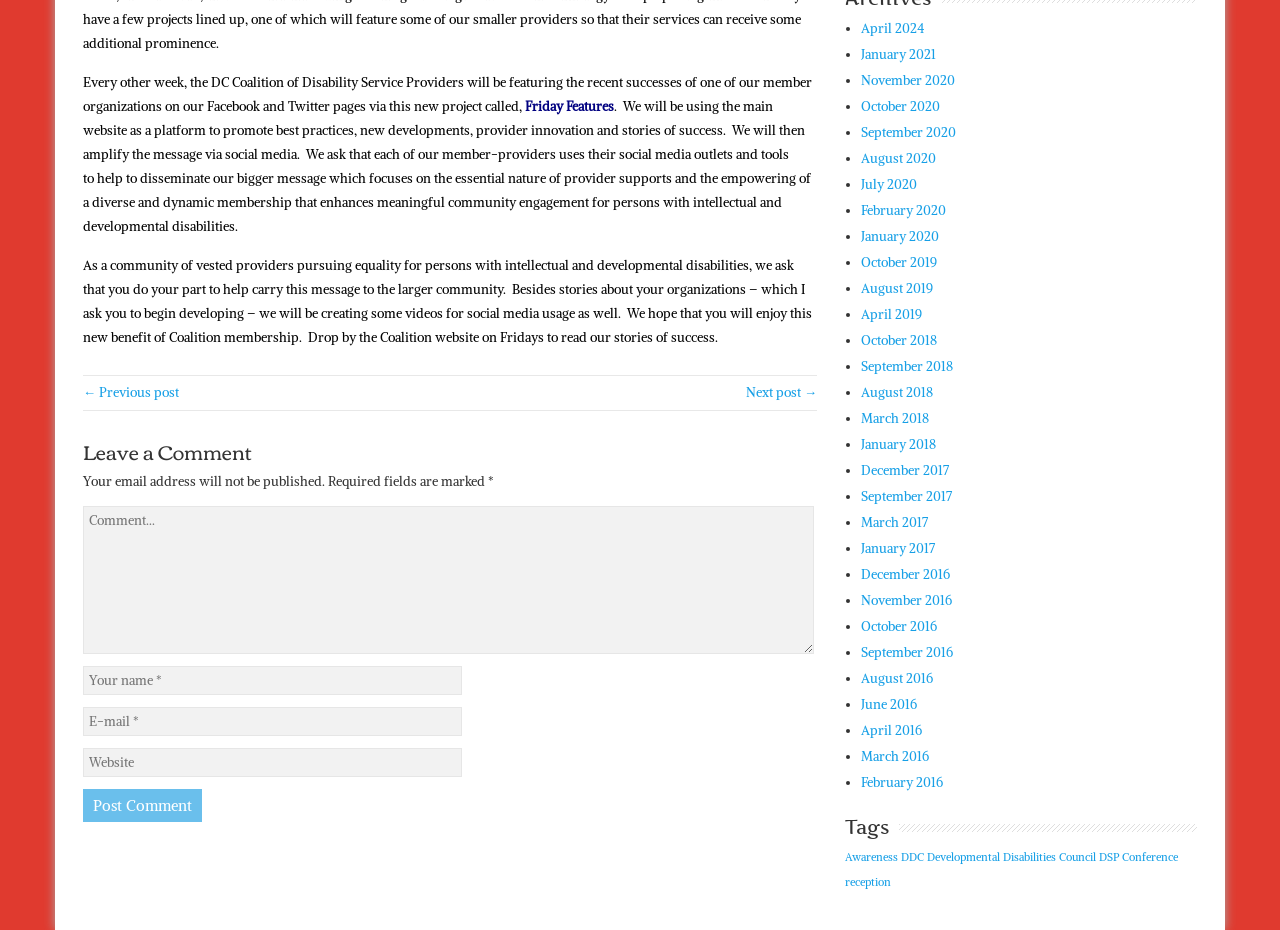Given the element description Awareness, predict the bounding box coordinates for the UI element in the webpage screenshot. The format should be (top-left x, top-left y, bottom-right x, bottom-right y), and the values should be between 0 and 1.

[0.66, 0.915, 0.702, 0.929]